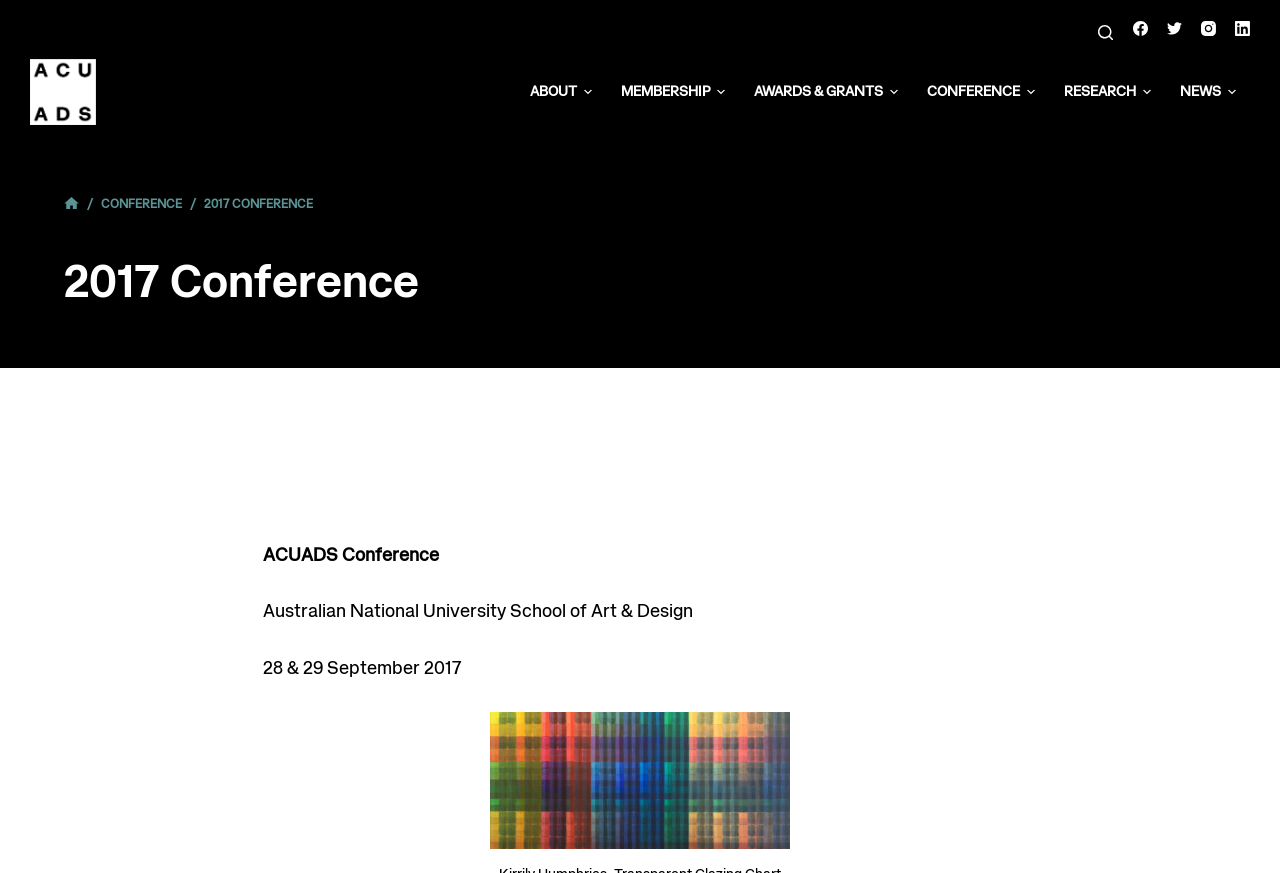Locate the bounding box coordinates of the element you need to click to accomplish the task described by this instruction: "Visit Betting Sites".

None